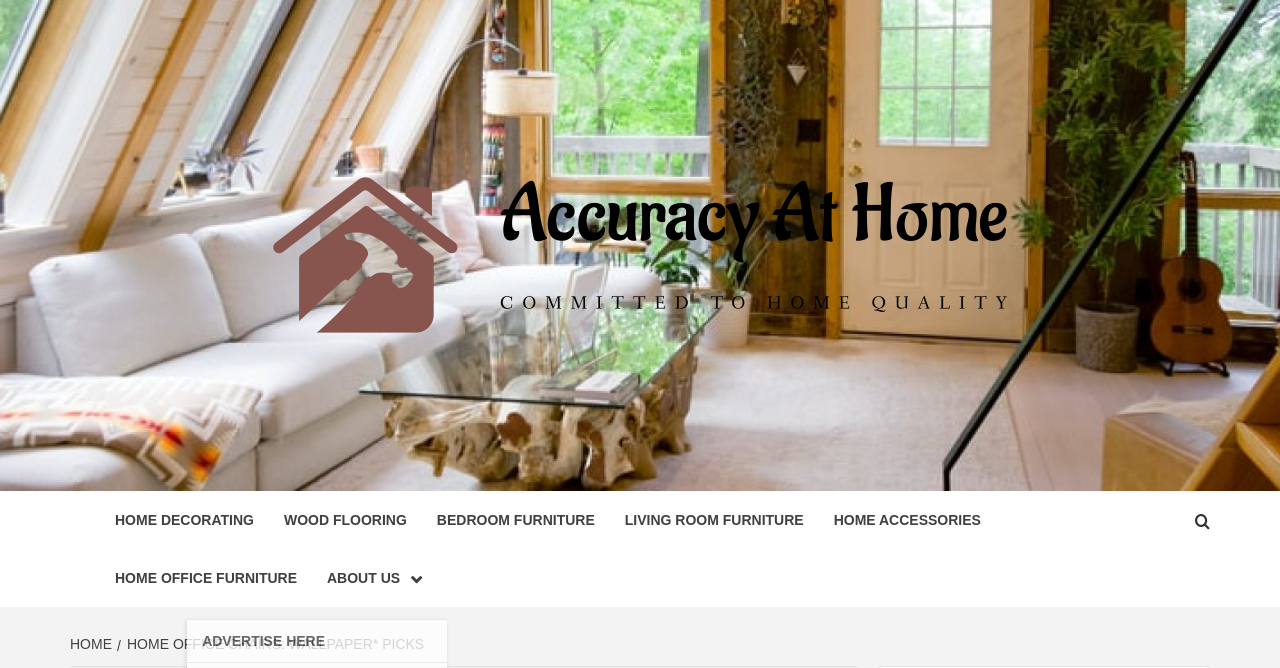What is the icon next to the 'ABOUT US' link?
Please look at the screenshot and answer using one word or phrase.

uf078